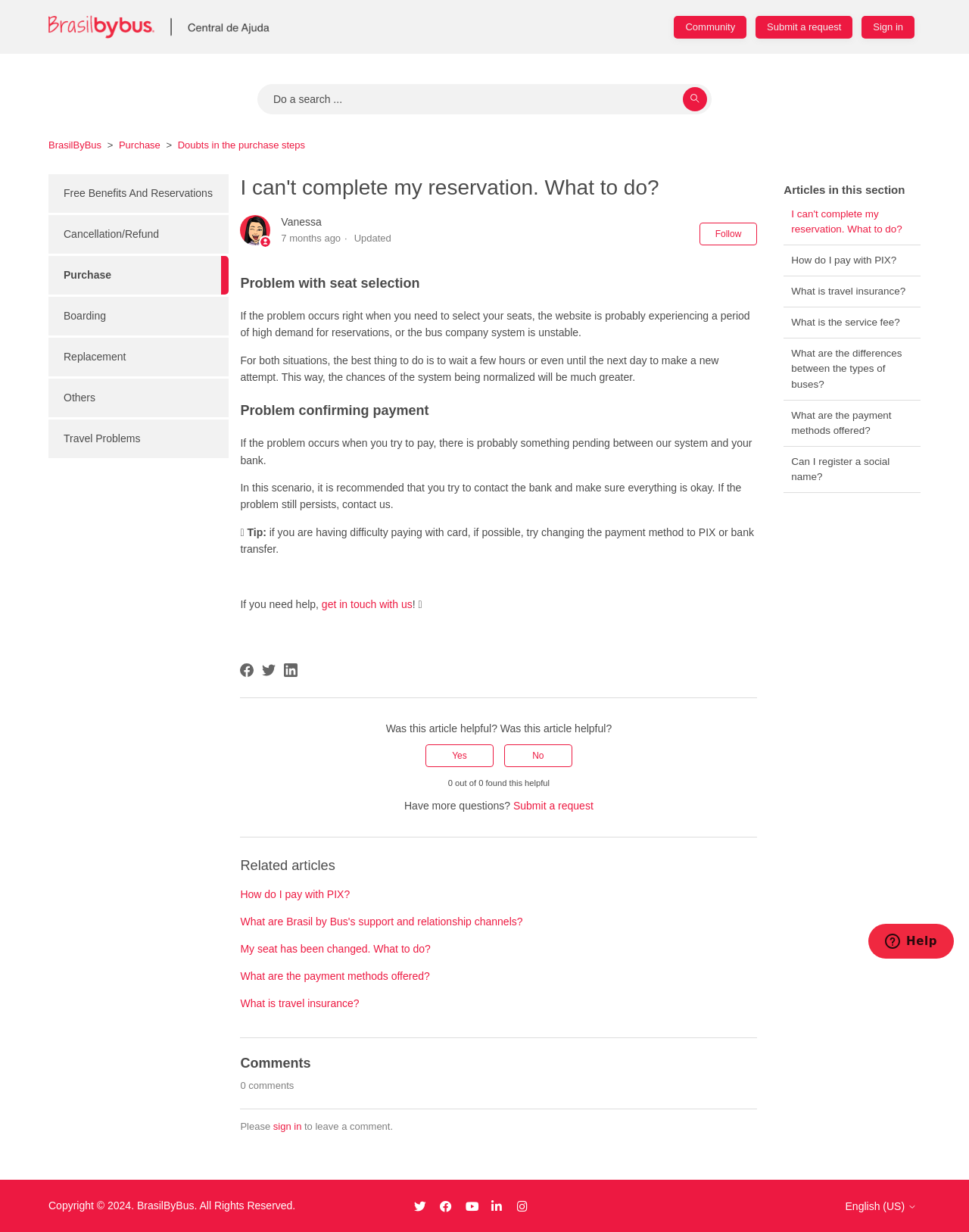Locate the bounding box coordinates of the element's region that should be clicked to carry out the following instruction: "Read the article about travel problems". The coordinates need to be four float numbers between 0 and 1, i.e., [left, top, right, bottom].

[0.809, 0.341, 0.95, 0.372]